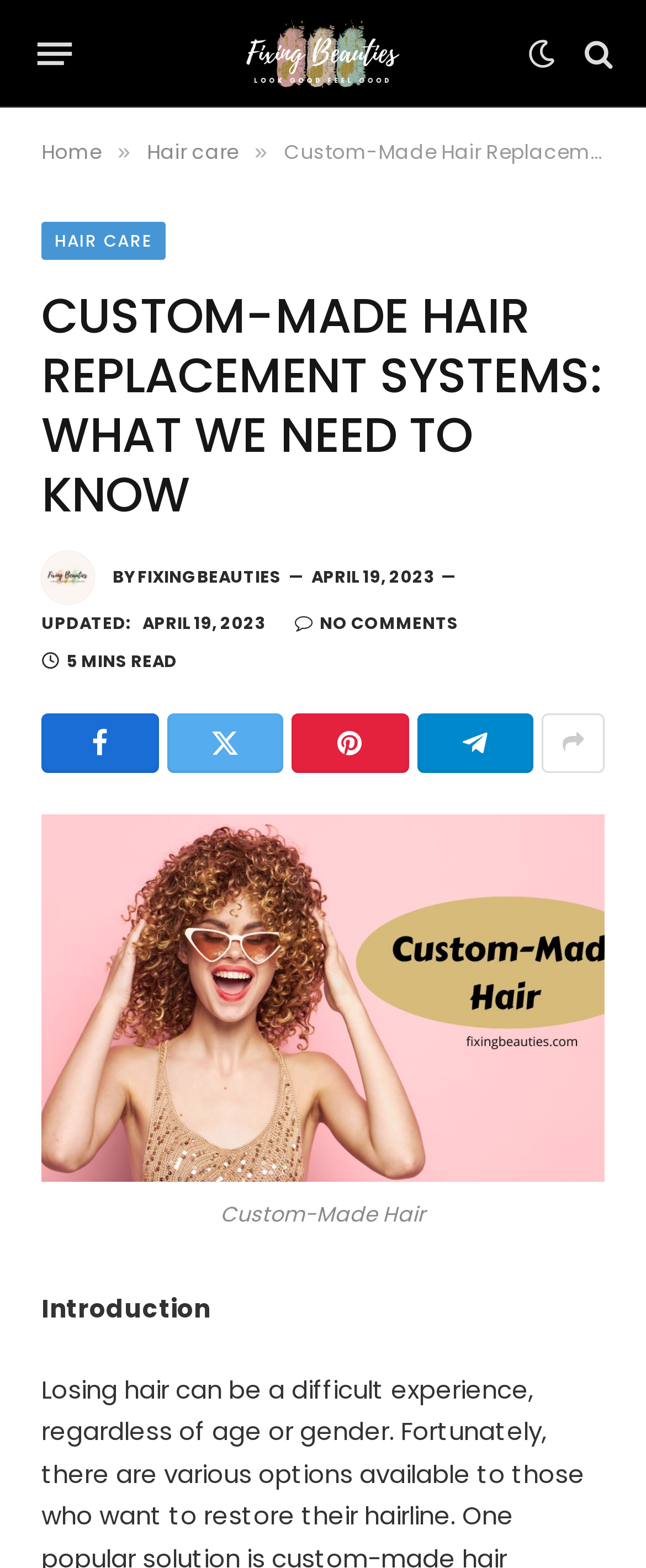Please provide the bounding box coordinates for the element that needs to be clicked to perform the instruction: "Go to the 'Home' page". The coordinates must consist of four float numbers between 0 and 1, formatted as [left, top, right, bottom].

[0.064, 0.088, 0.156, 0.106]